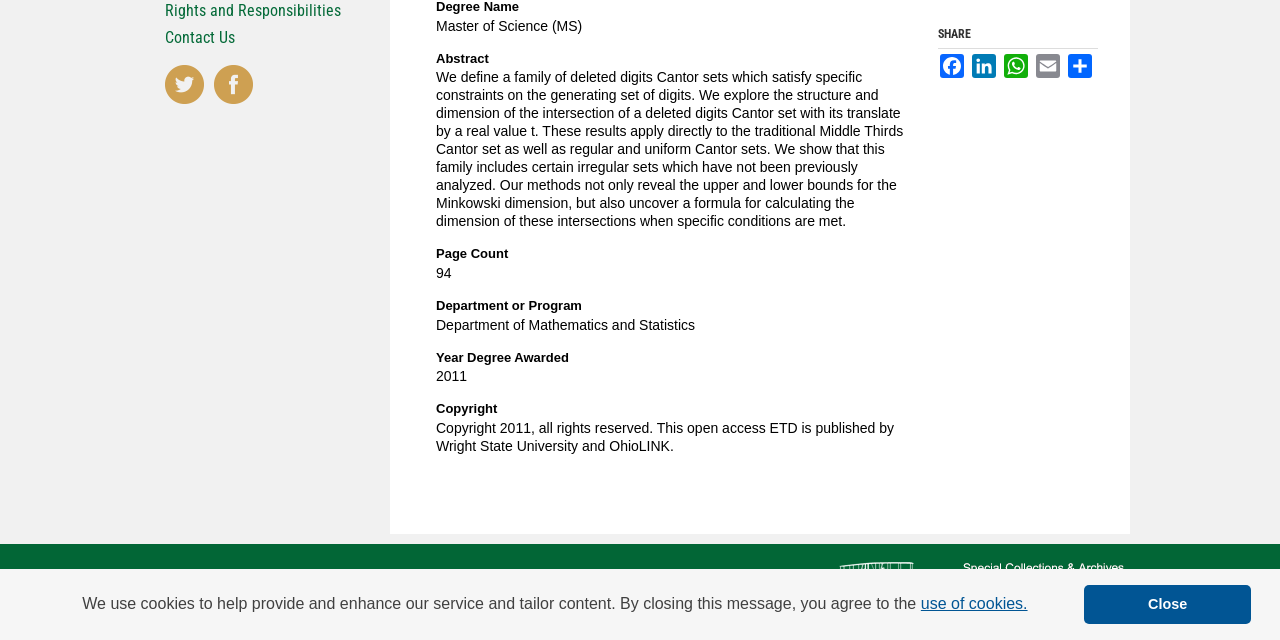Please locate the UI element described by "Ask Us" and provide its bounding box coordinates.

[0.564, 0.895, 0.594, 0.917]